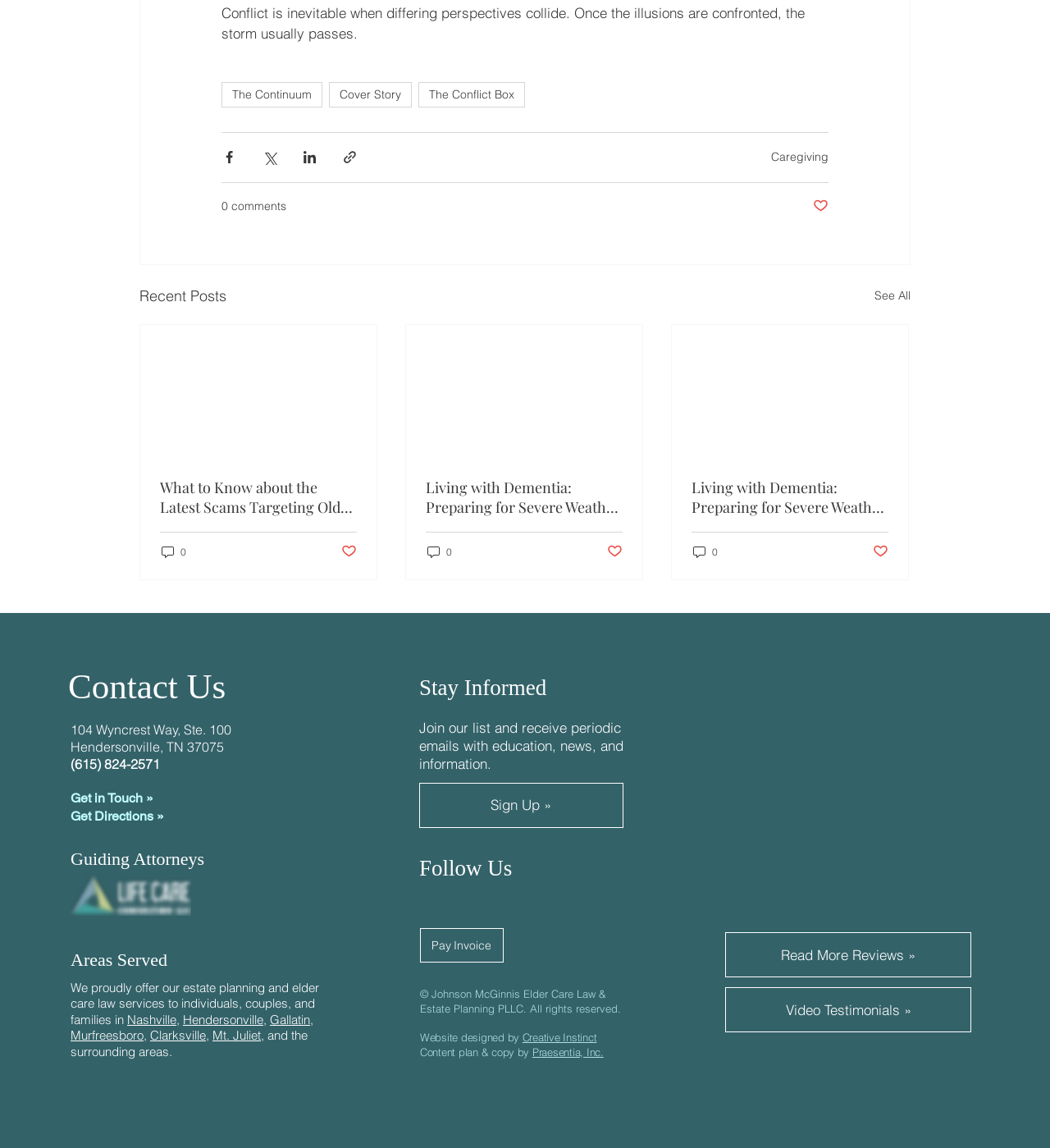What is the phone number of the law firm?
Please describe in detail the information shown in the image to answer the question.

I found the phone number by looking at the contact information section of the webpage, where it is listed as '(615) 824-2571'.